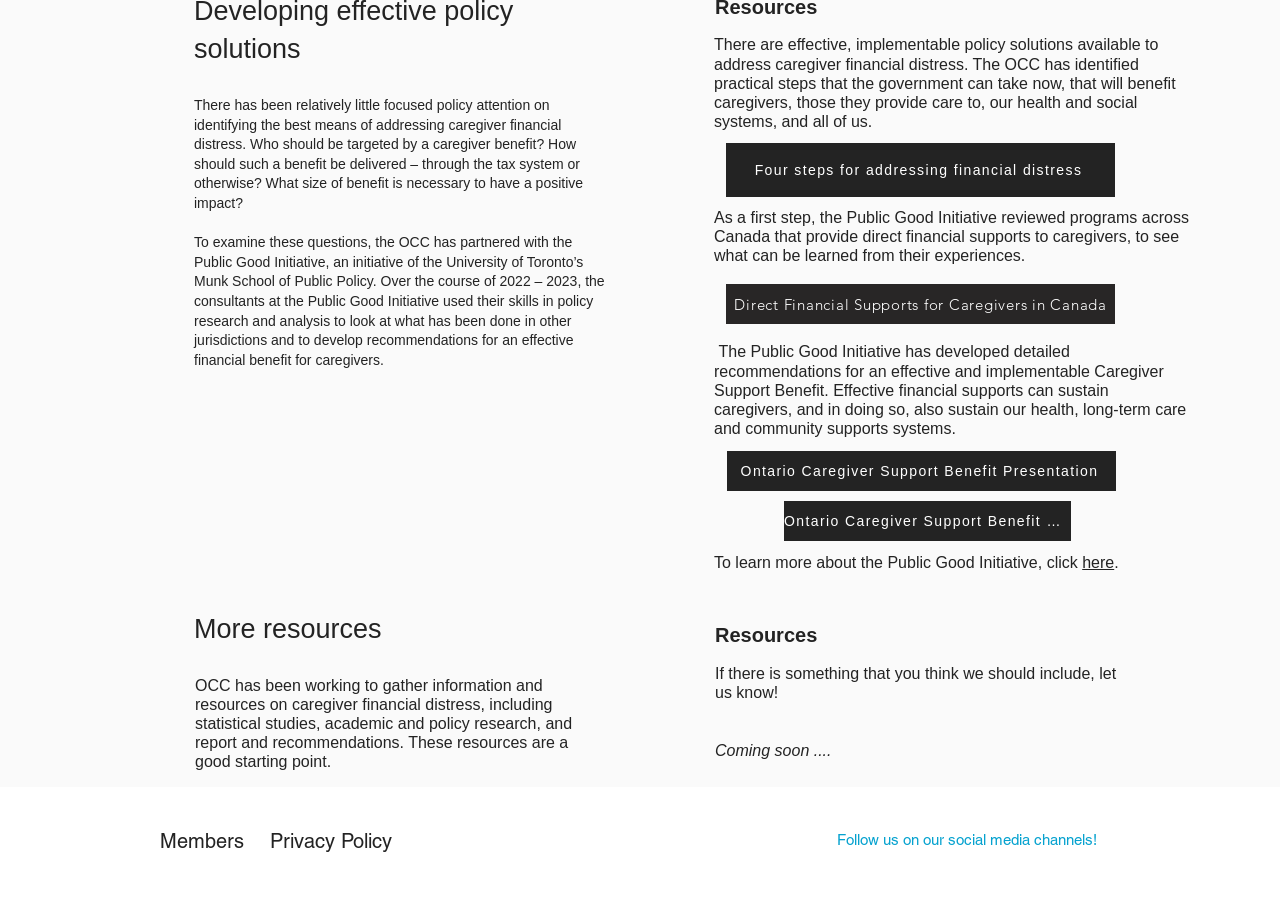Identify the bounding box coordinates of the specific part of the webpage to click to complete this instruction: "Click the 'Members' link".

[0.125, 0.9, 0.191, 0.924]